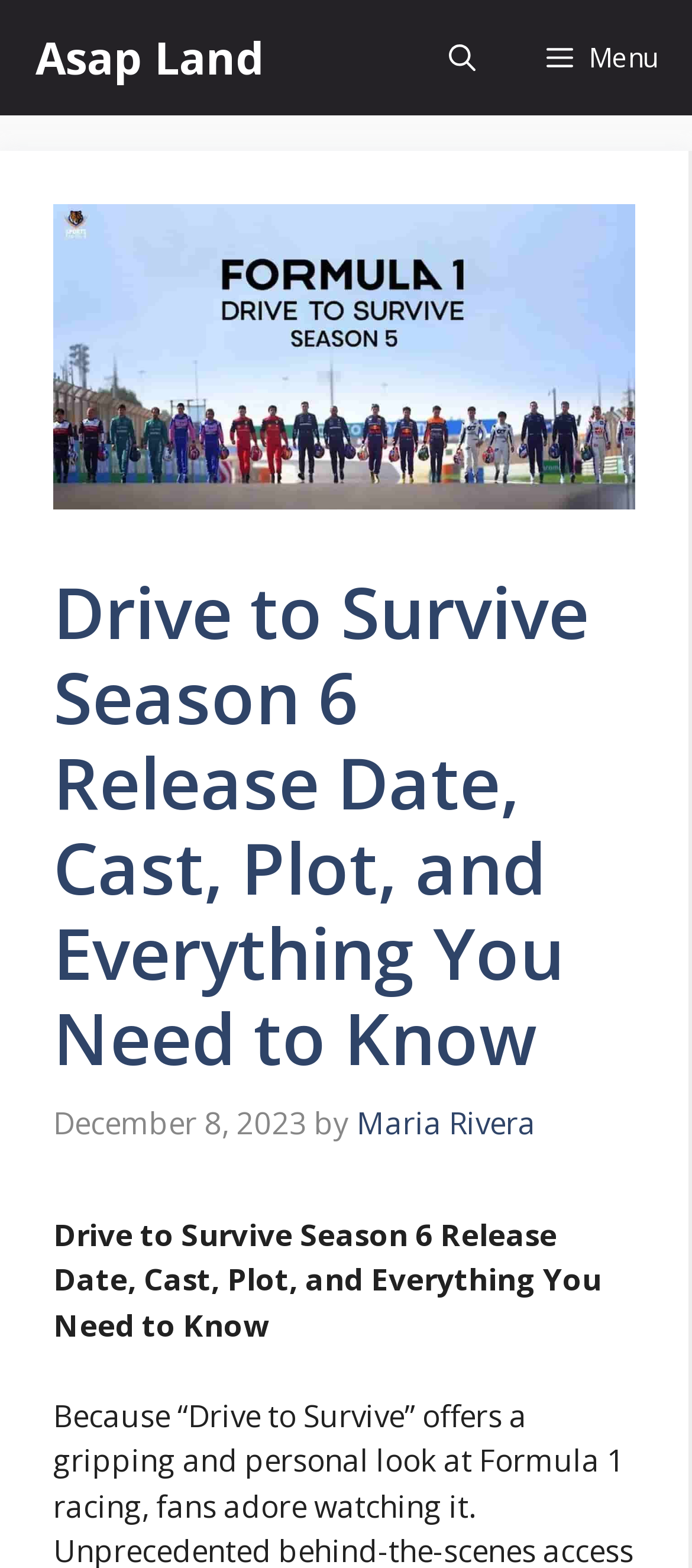Using the element description provided, determine the bounding box coordinates in the format (top-left x, top-left y, bottom-right x, bottom-right y). Ensure that all values are floating point numbers between 0 and 1. Element description: deCalculators.com

None